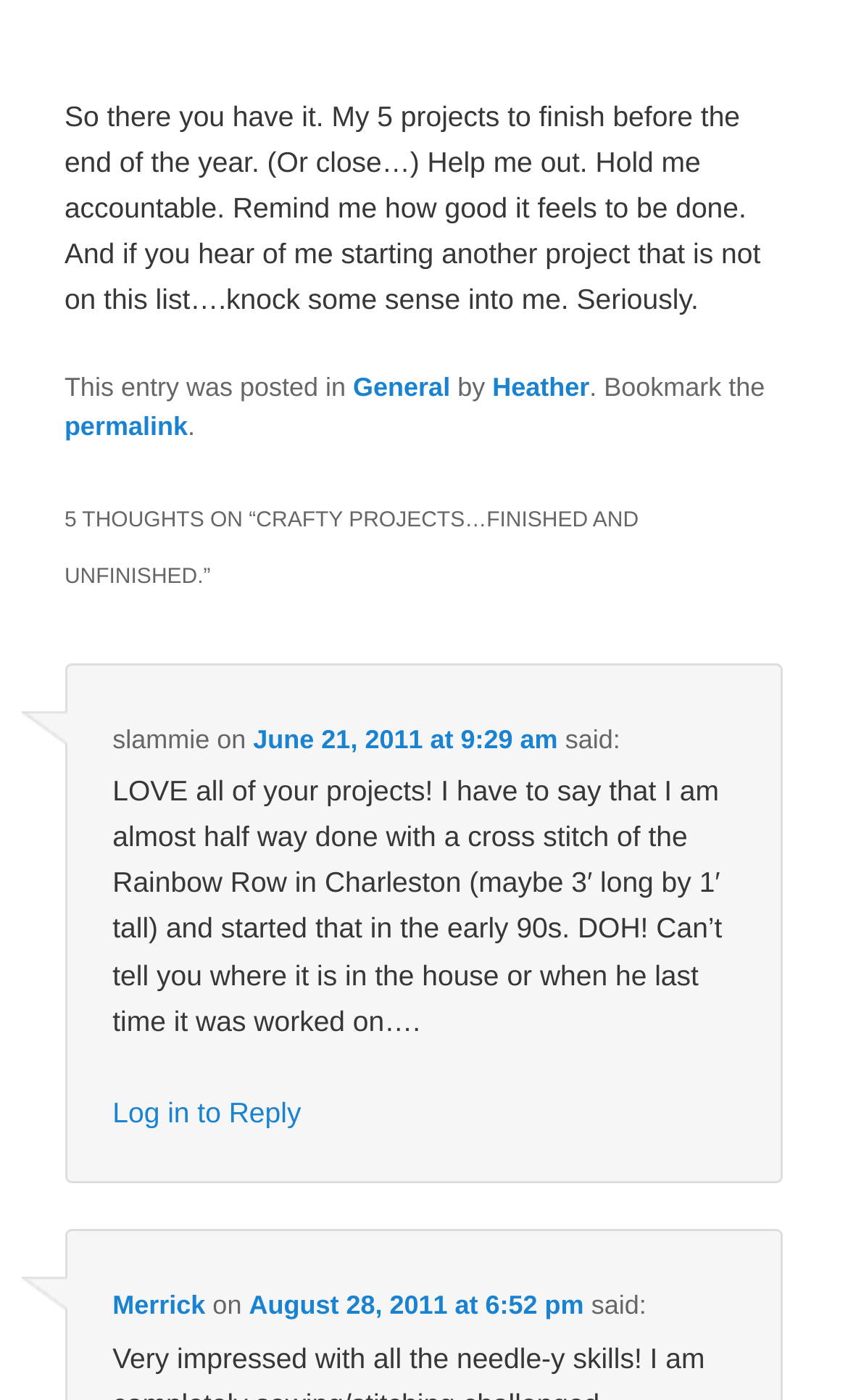Could you provide the bounding box coordinates for the portion of the screen to click to complete this instruction: "Click the 'permalink' link"?

[0.076, 0.294, 0.221, 0.316]